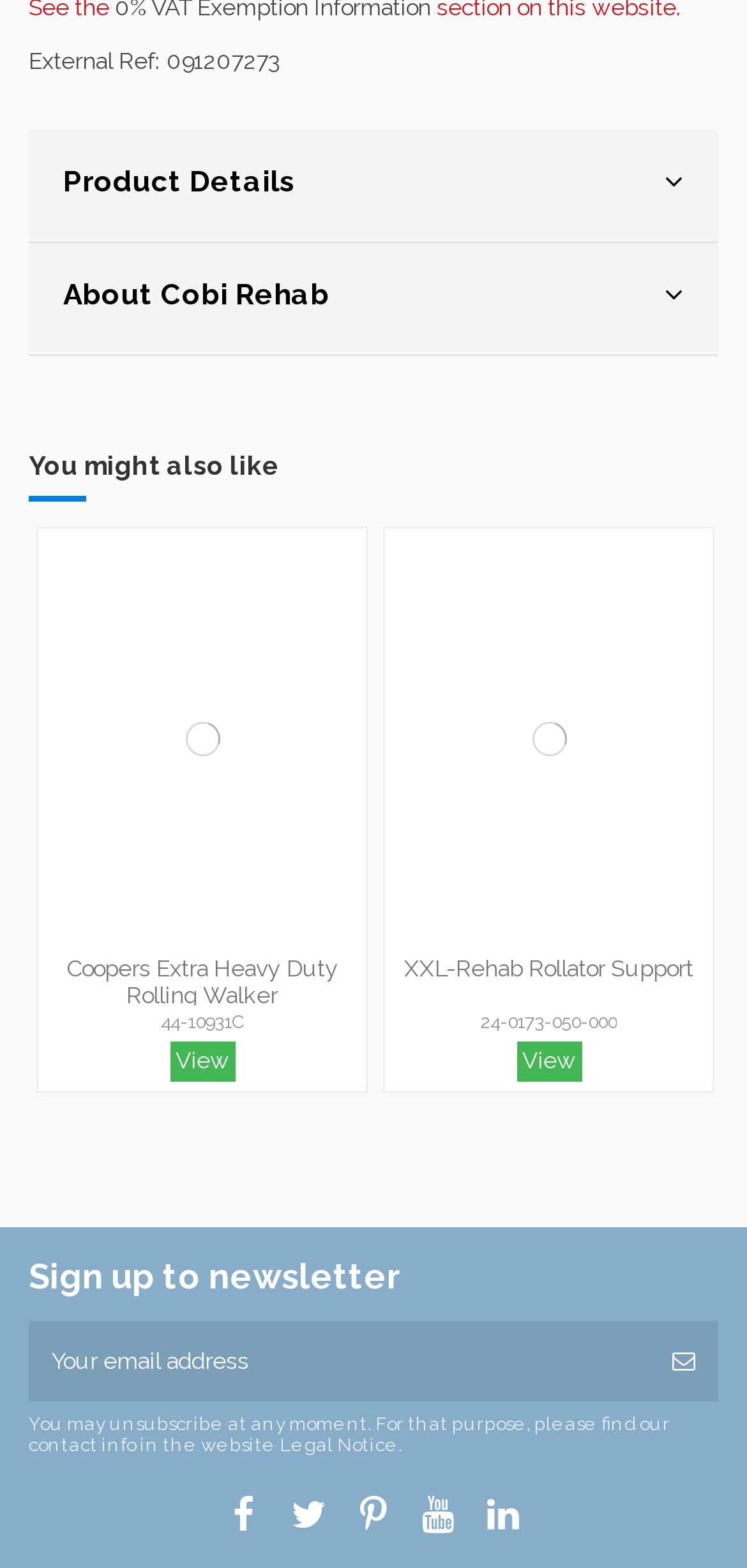Use one word or a short phrase to answer the question provided: 
What is the name of the first product?

Coopers Extra Heavy Duty Rolling Walker